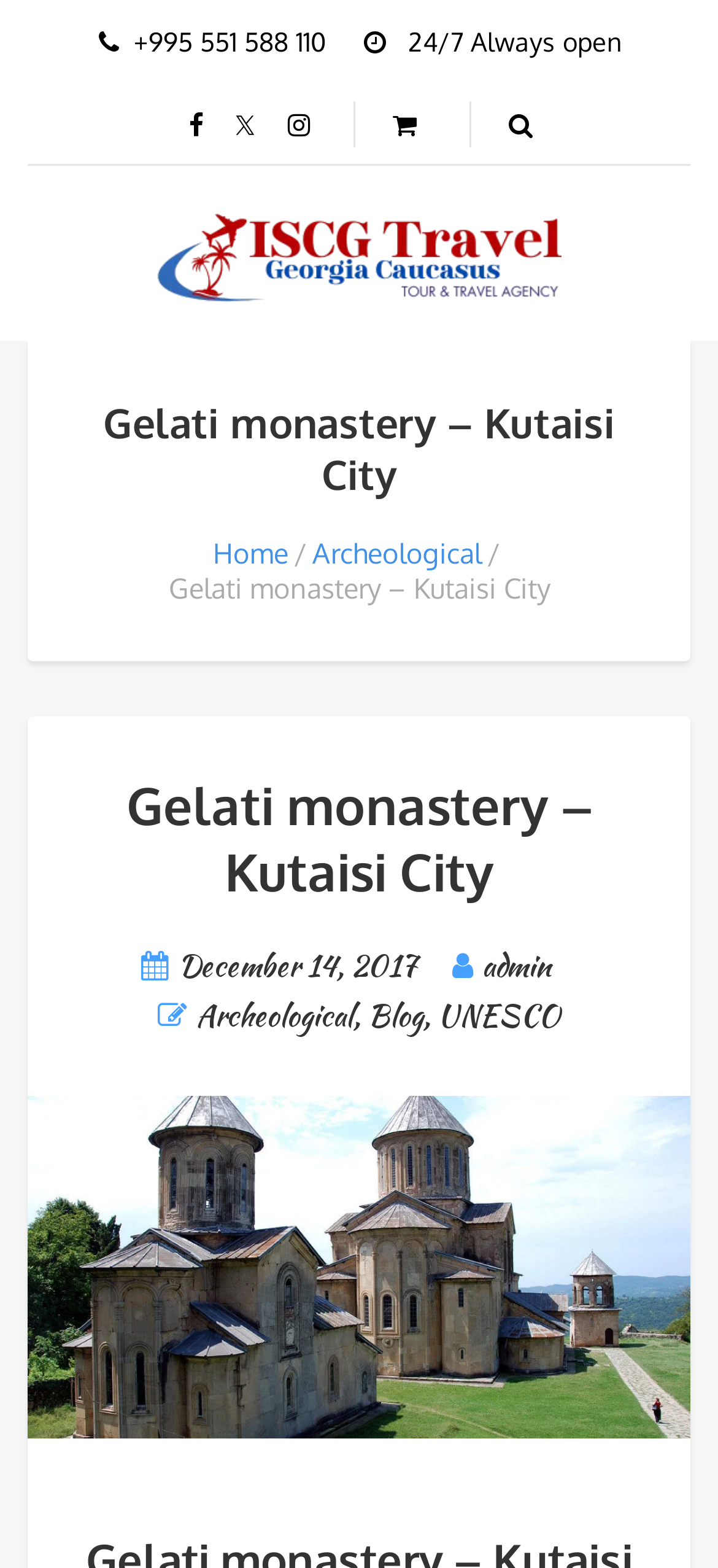What type of site is Gelati monastery?
Can you offer a detailed and complete answer to this question?

The type of site can be inferred from the link element with the text 'UNESCO' at the bottom of the webpage, with the bounding box coordinates [0.609, 0.634, 0.781, 0.661].